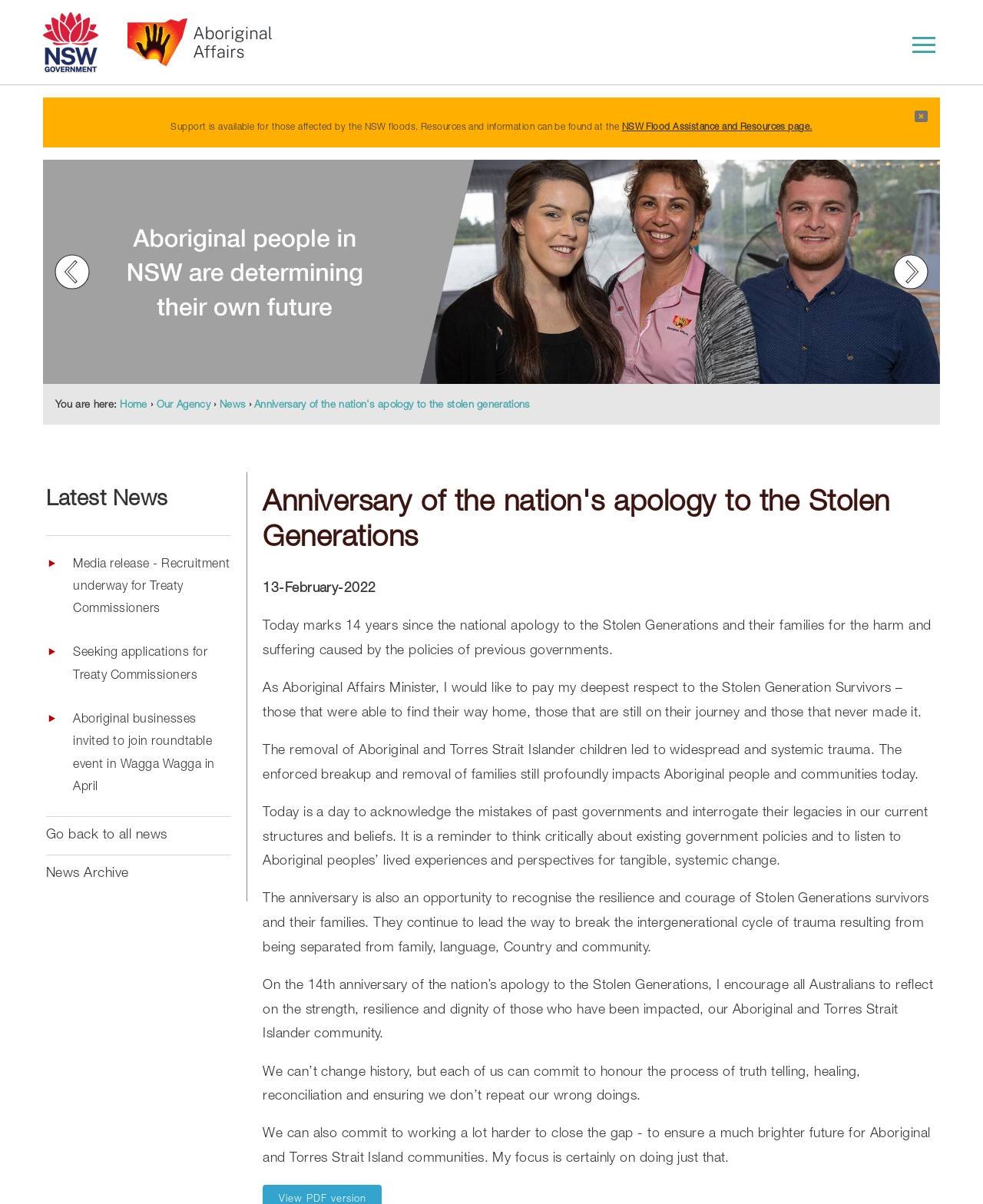Extract the top-level heading from the webpage and provide its text.

Anniversary of the nation's apology to the Stolen Generations